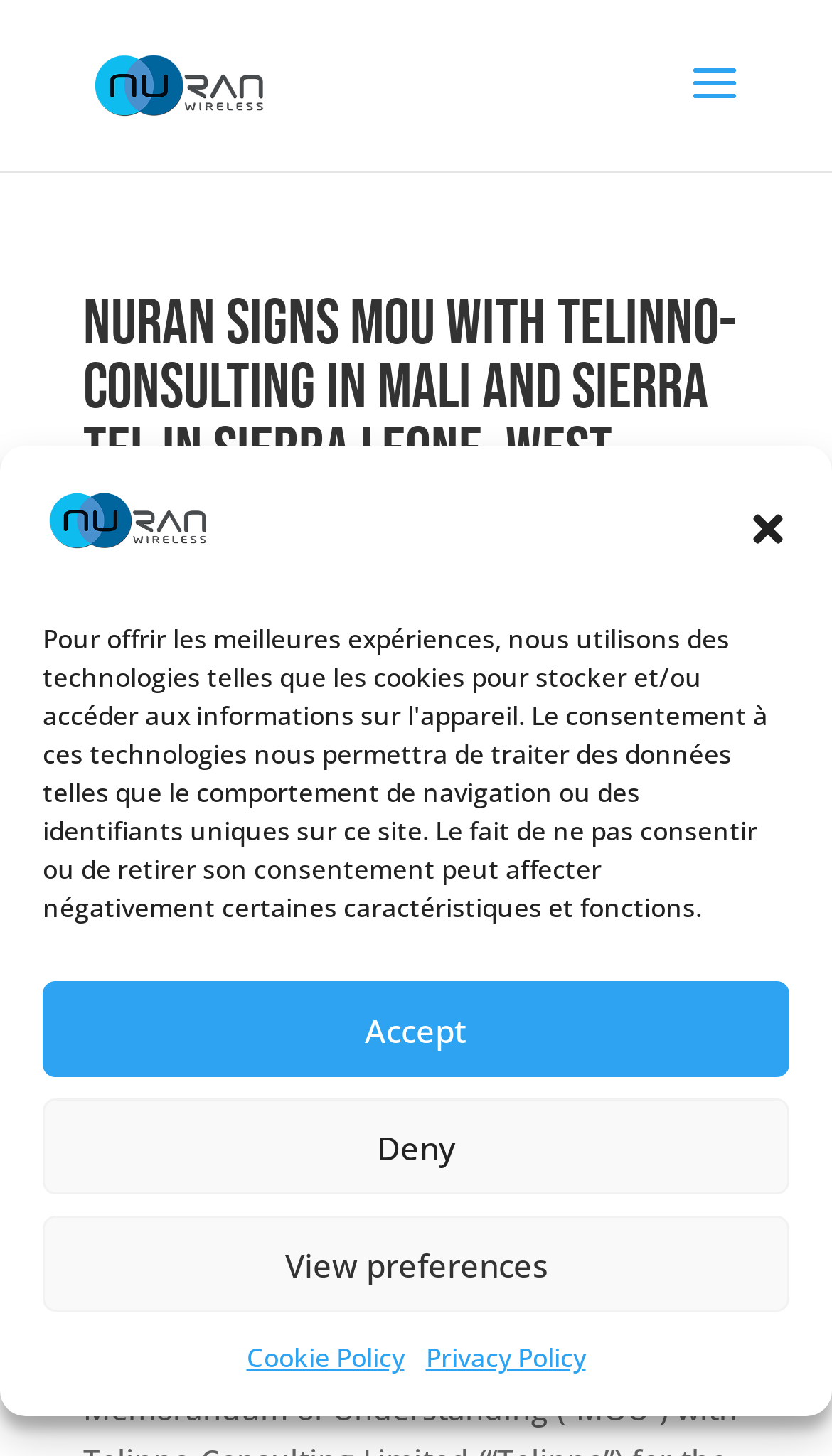Locate the bounding box coordinates of the clickable area to execute the instruction: "View Investor Relations". Provide the coordinates as four float numbers between 0 and 1, represented as [left, top, right, bottom].

[0.338, 0.394, 0.646, 0.422]